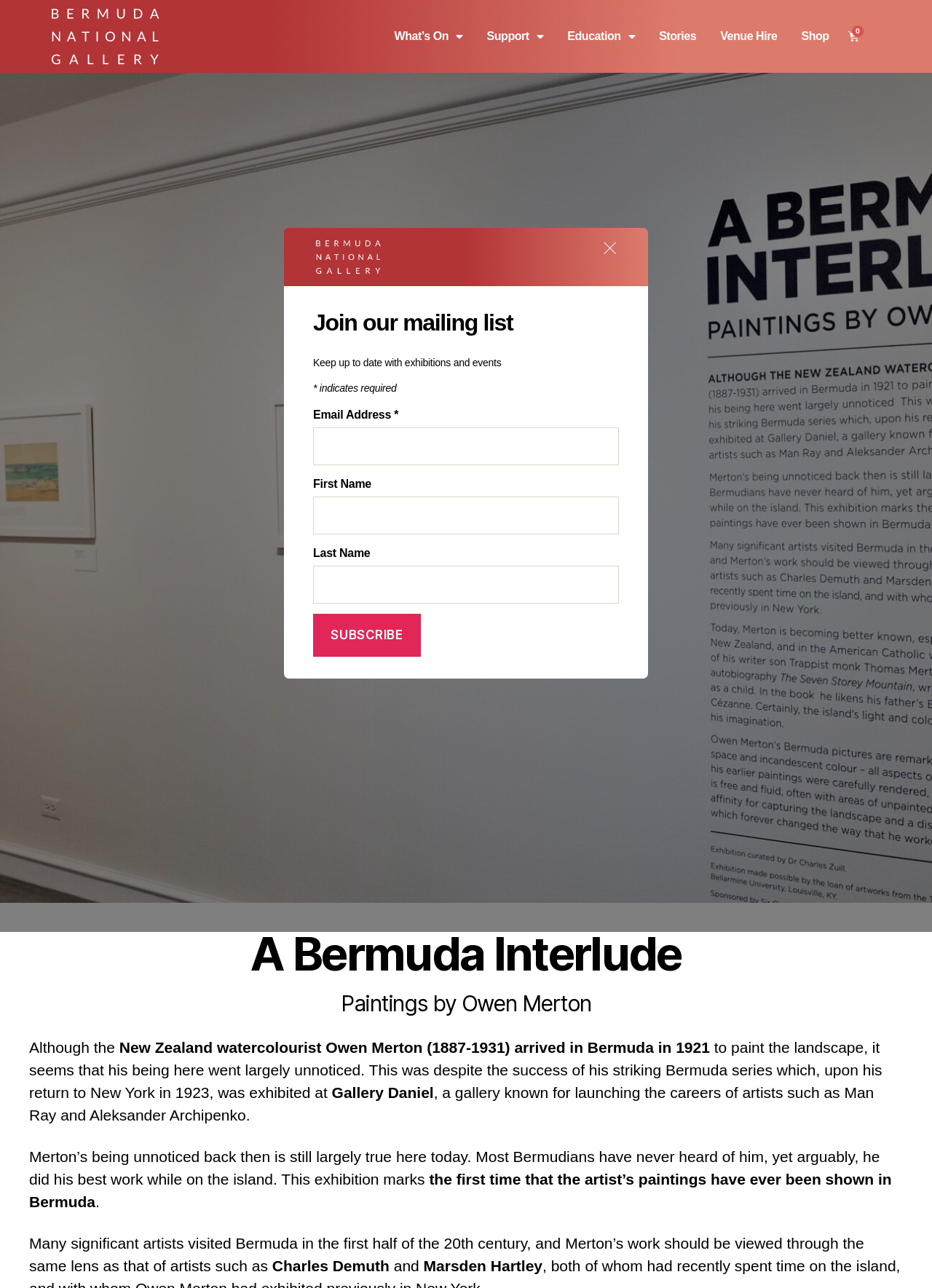Determine the bounding box coordinates for the clickable element to execute this instruction: "Click Cart". Provide the coordinates as four float numbers between 0 and 1, i.e., [left, top, right, bottom].

[0.891, 0.017, 0.94, 0.04]